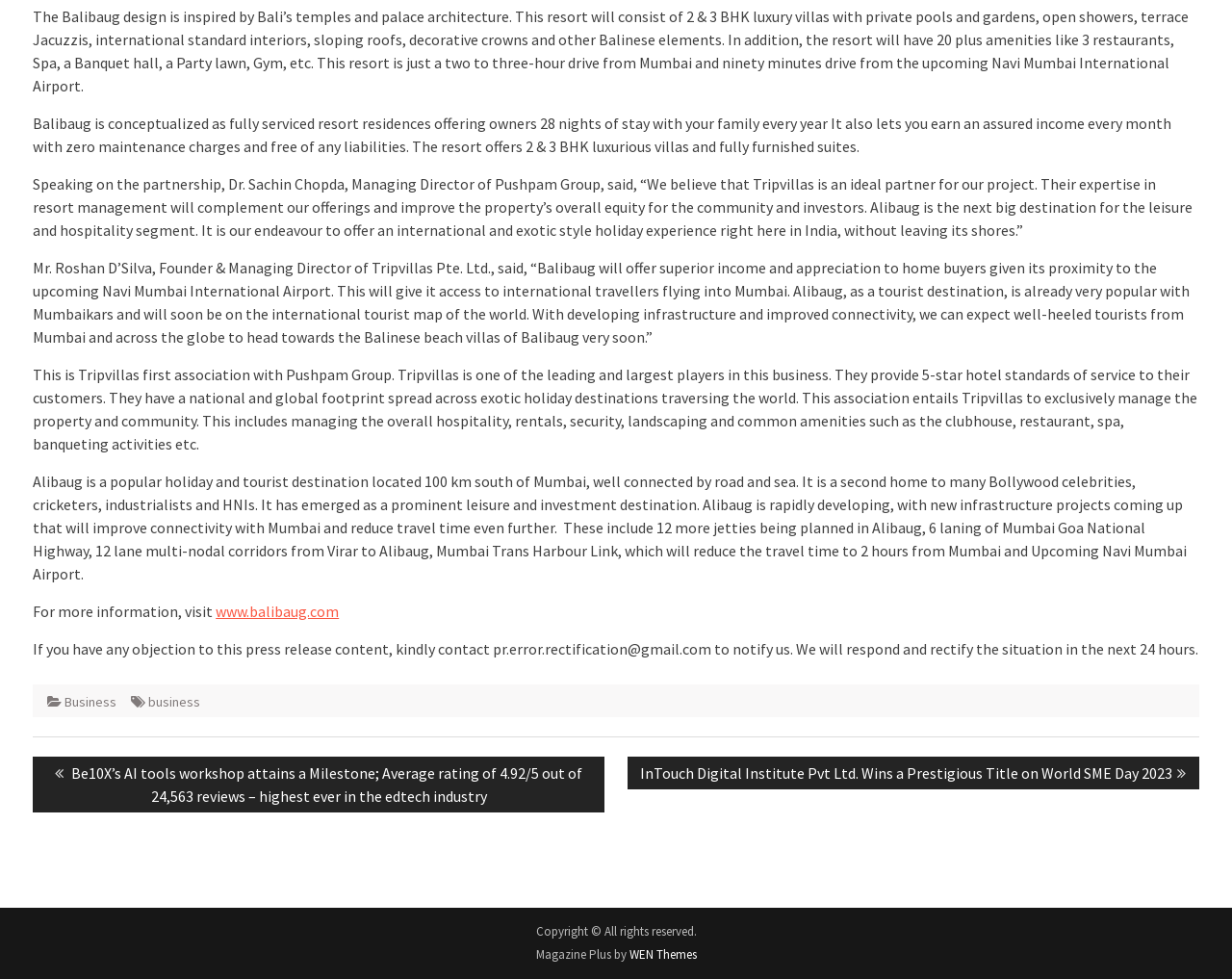What is the name of the company that developed the website?
Give a one-word or short phrase answer based on the image.

WEN Themes